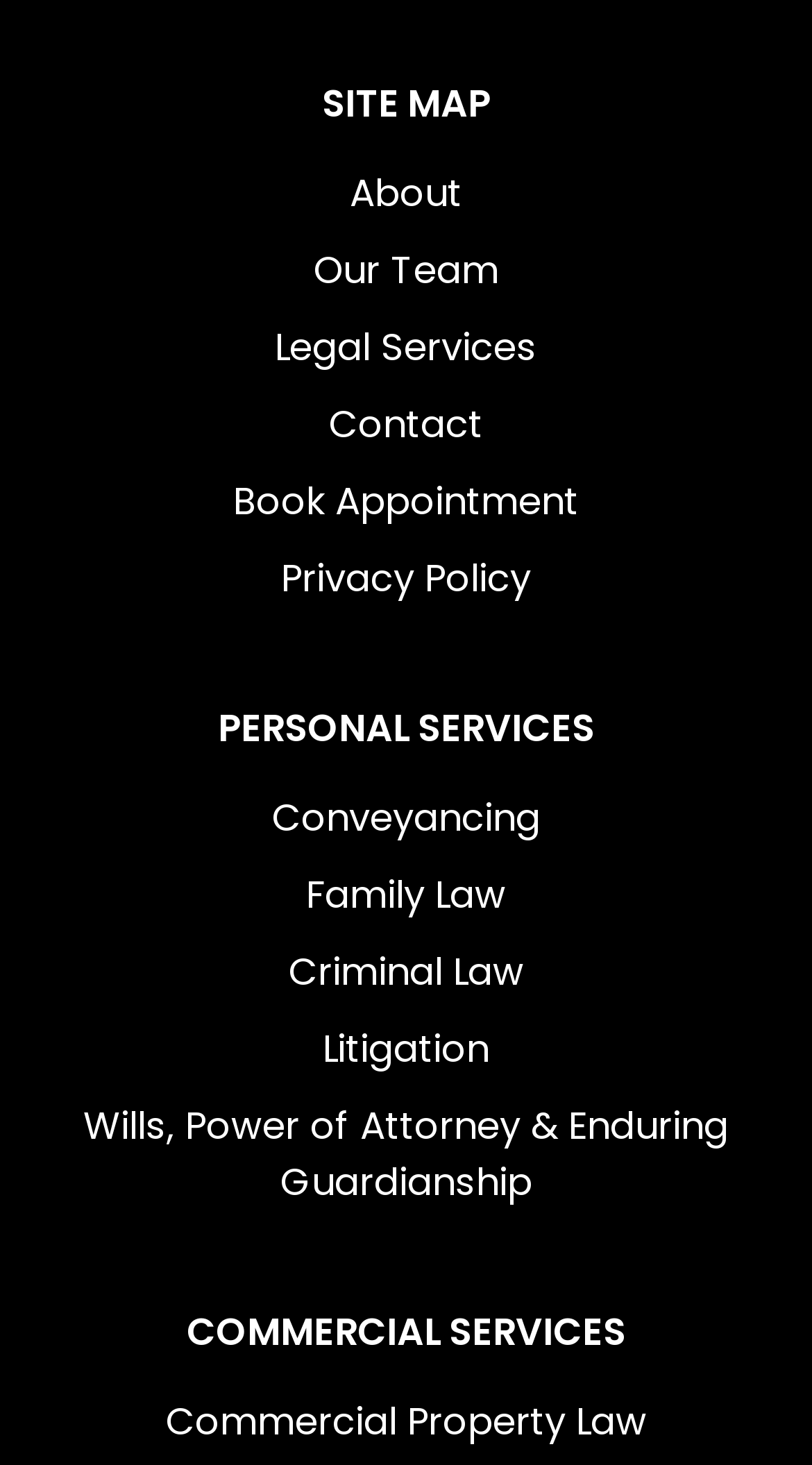Please answer the following question using a single word or phrase: How many main categories are there?

3